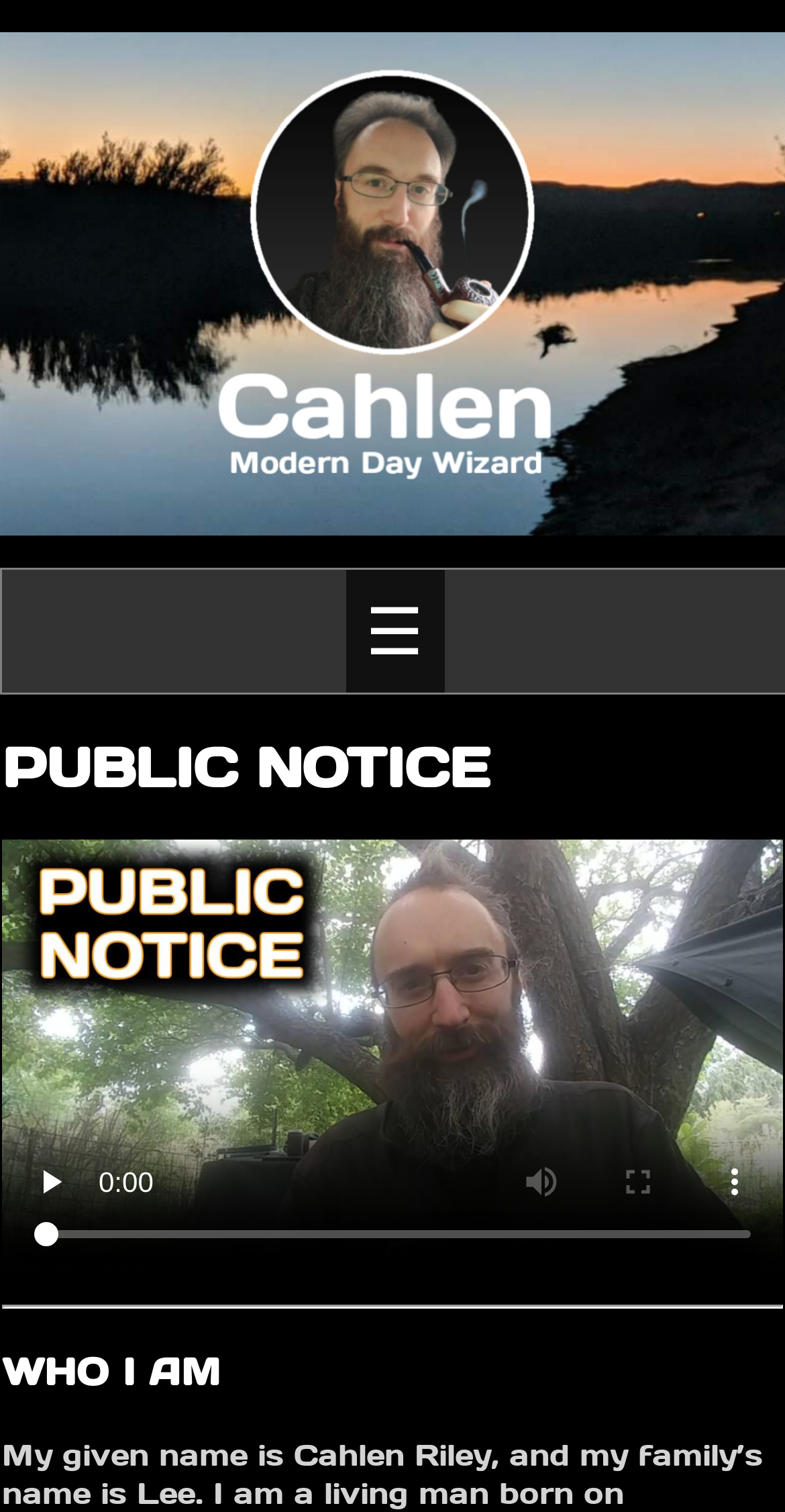What is the topic of the second heading?
Answer with a single word or phrase by referring to the visual content.

WHO I AM